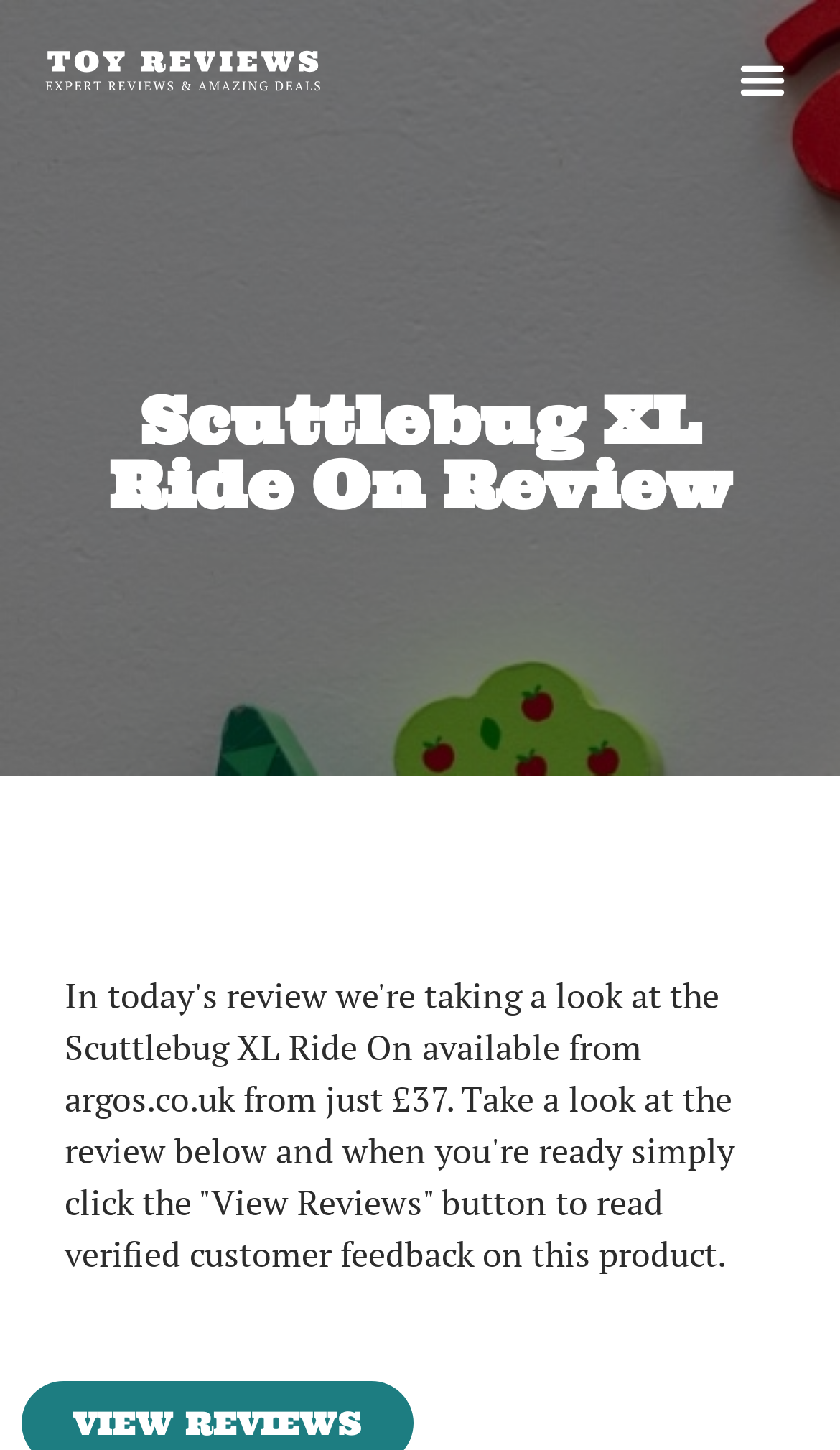Identify and extract the main heading from the webpage.

Scuttlebug XL Ride On Review